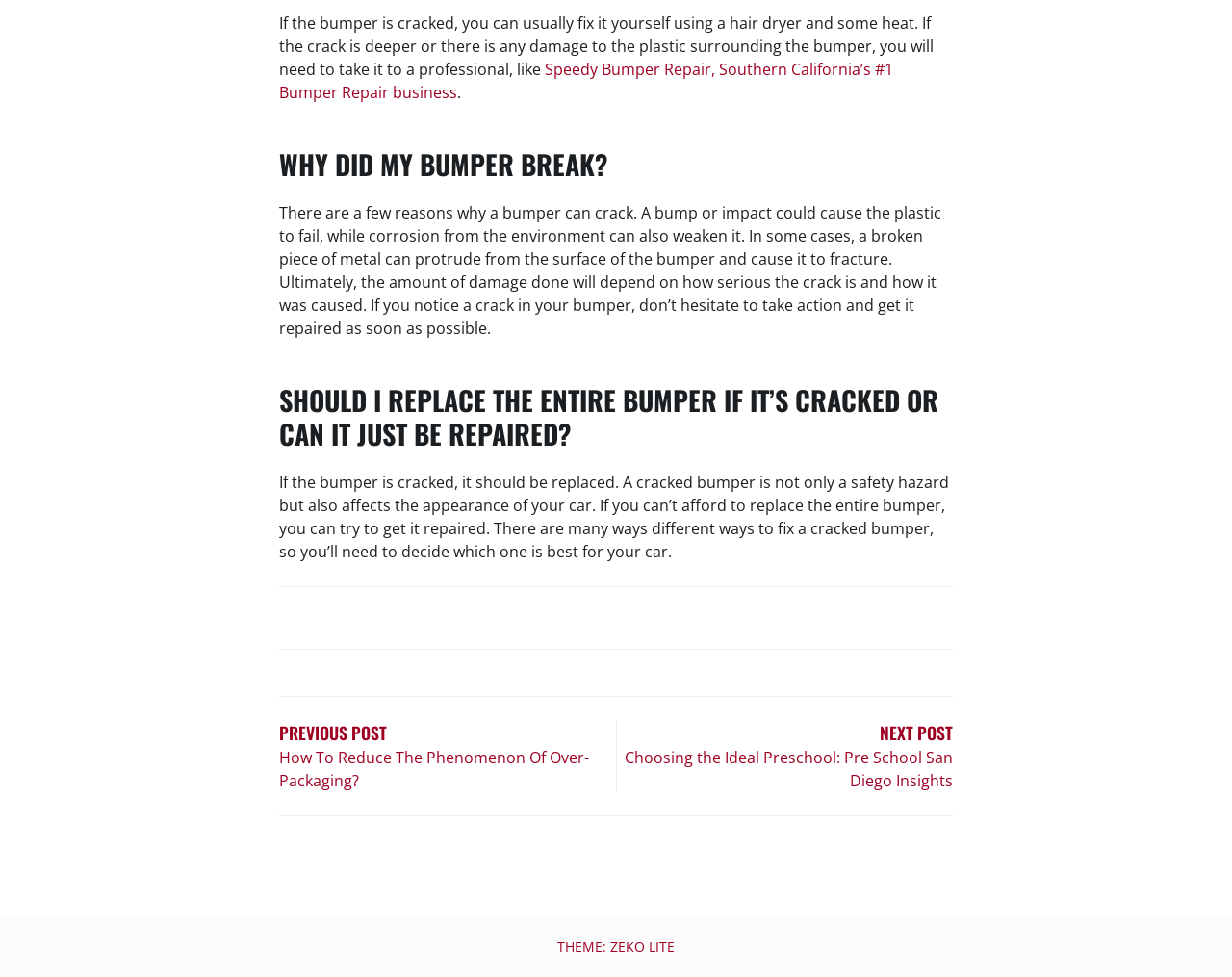Using the element description Theme: Zeko Lite, predict the bounding box coordinates for the UI element. Provide the coordinates in (top-left x, top-left y, bottom-right x, bottom-right y) format with values ranging from 0 to 1.

[0.452, 0.959, 0.548, 0.98]